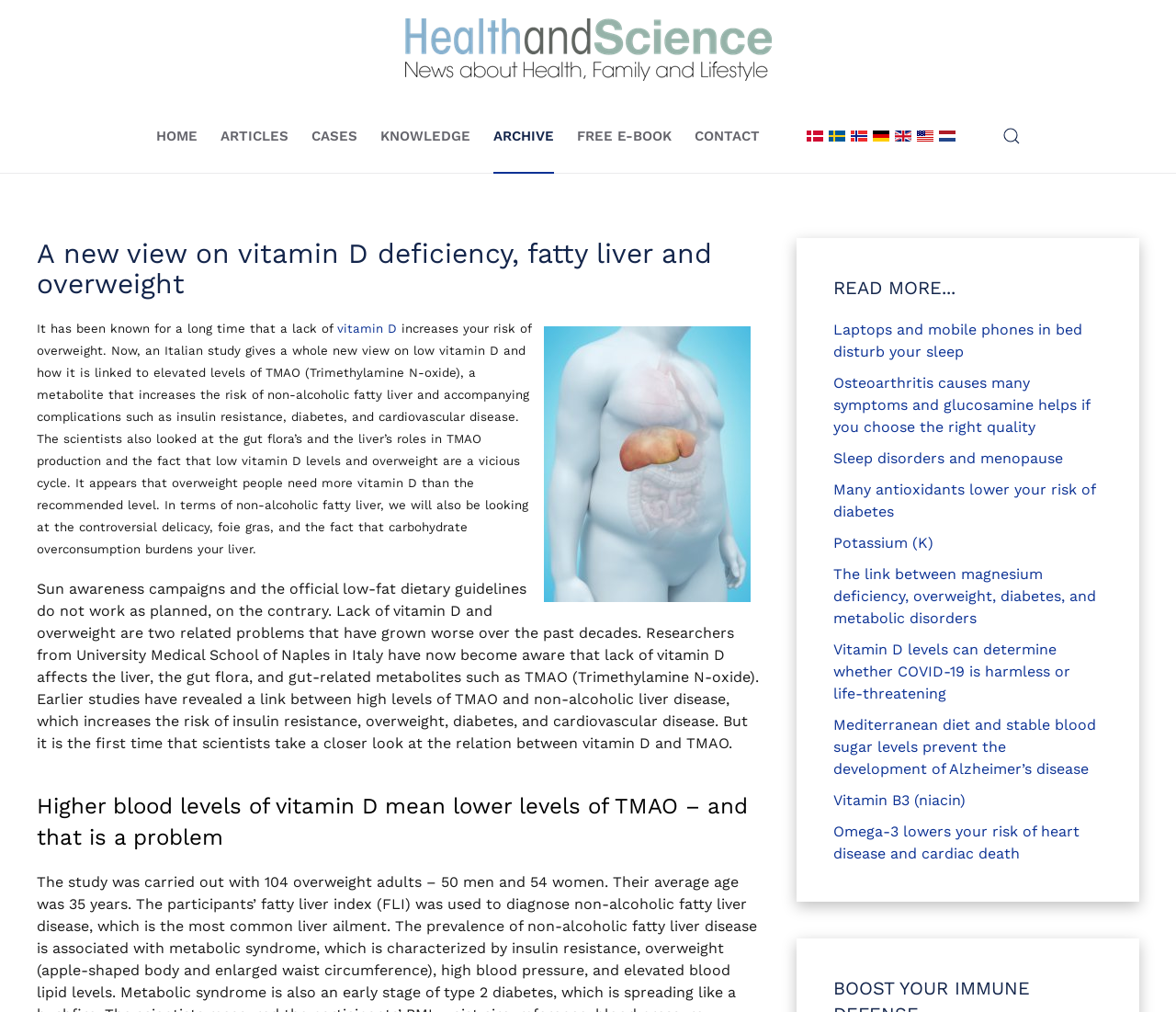Examine the image and give a thorough answer to the following question:
What is TMAO?

TMAO is mentioned in the article as a metabolite that increases the risk of non-alcoholic fatty liver and accompanying complications. It is defined as Trimethylamine N-oxide in the text.